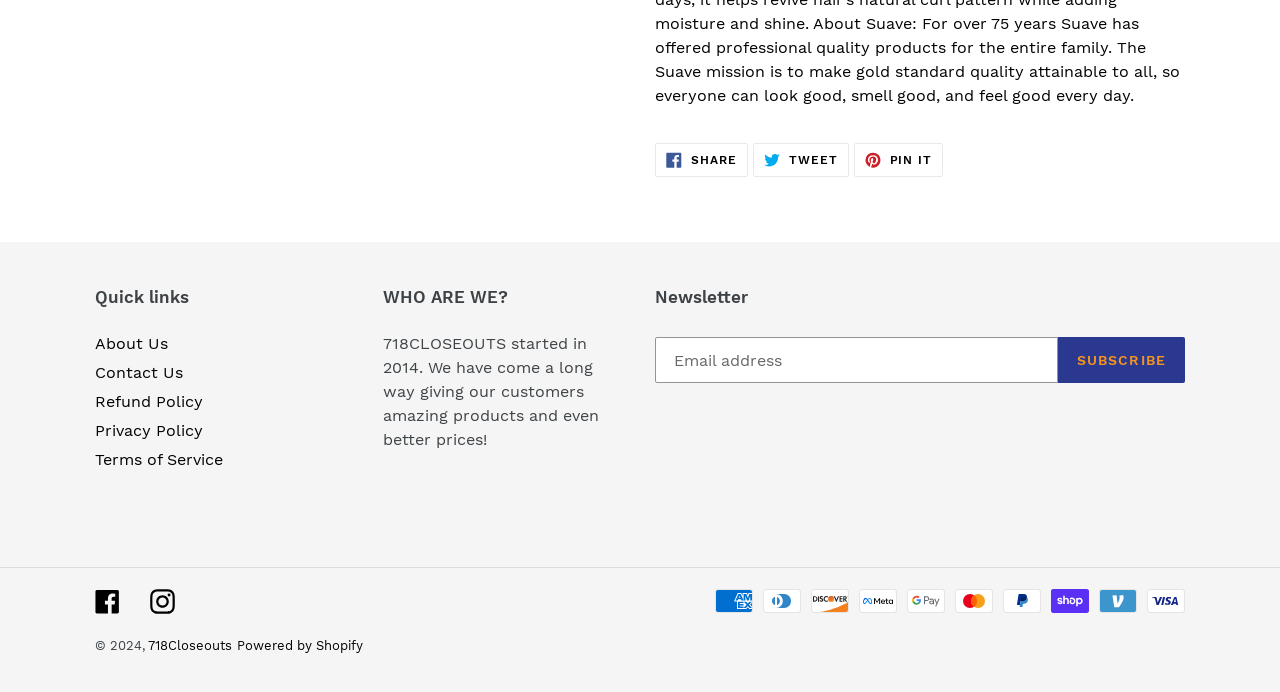Please answer the following question using a single word or phrase: 
What is the company's slogan?

amazing products and even better prices